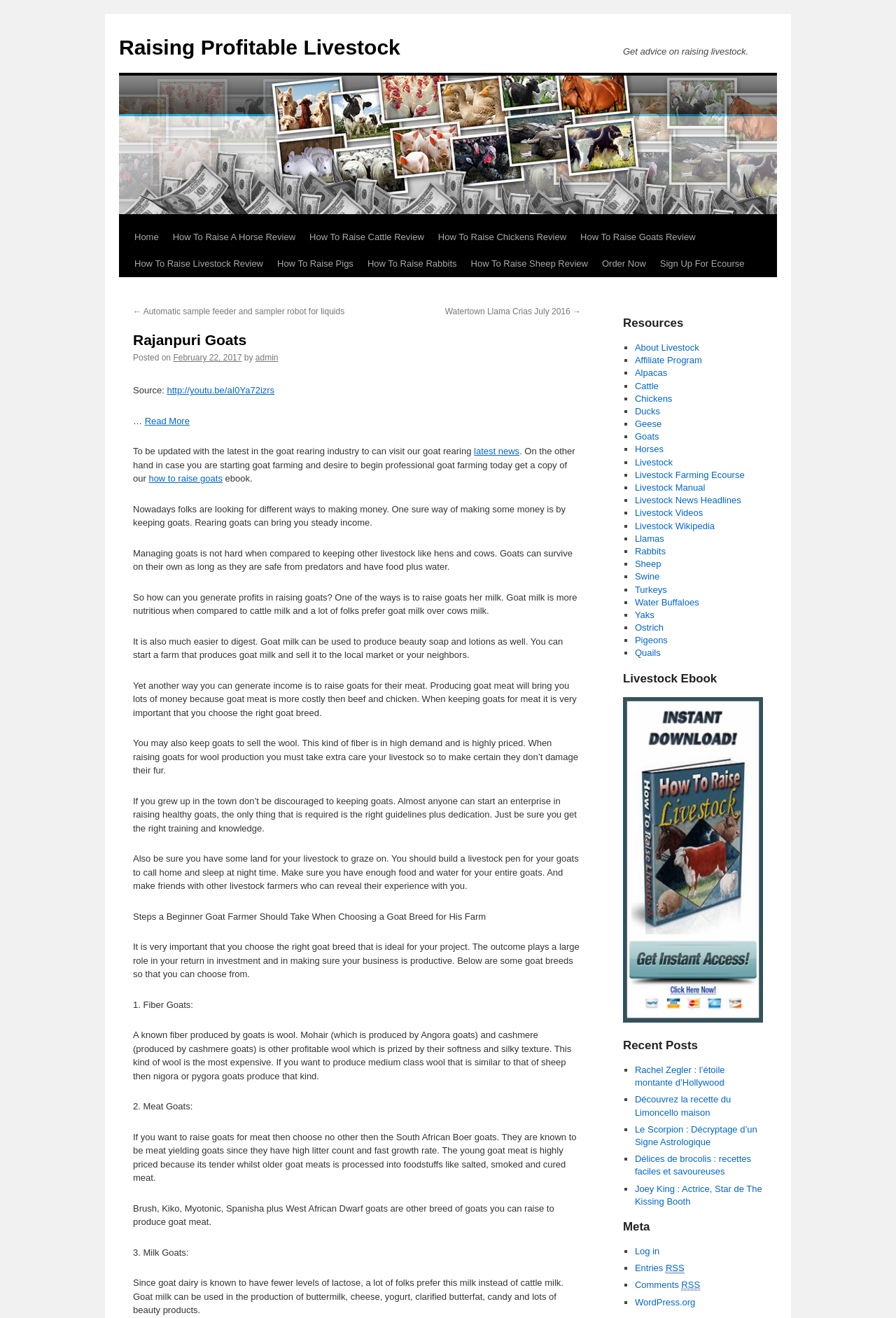Create a detailed narrative of the webpage’s visual and textual elements.

This webpage is about raising profitable livestock, specifically goats. At the top, there is a link to "Raising Profitable Livestock" and a brief description of the website's purpose. Below that, there are several links to different sections of the website, including "Home", "How To Raise A Horse Review", "How To Raise Cattle Review", and more.

On the left side of the page, there is a section with a heading "Rajanpuri Goats" and a link to "← Automatic sample feeder and sampler robot for liquids" and "Watertown Llama Crias July 2016 →". Below that, there is a post with a title and a brief description, followed by a link to "Read More".

The main content of the page is an article about raising goats for profit. The article discusses the benefits of raising goats, including their milk, meat, and wool. It also provides tips for beginners, such as choosing the right breed of goat and providing proper care and nutrition.

On the right side of the page, there is a section with a heading "Resources" and a list of links to different topics related to livestock, including "About Livestock", "Alpacas", "Cattle", "Chickens", and more.

Overall, this webpage appears to be a resource for people interested in raising livestock, particularly goats, and provides information on how to do so profitably.